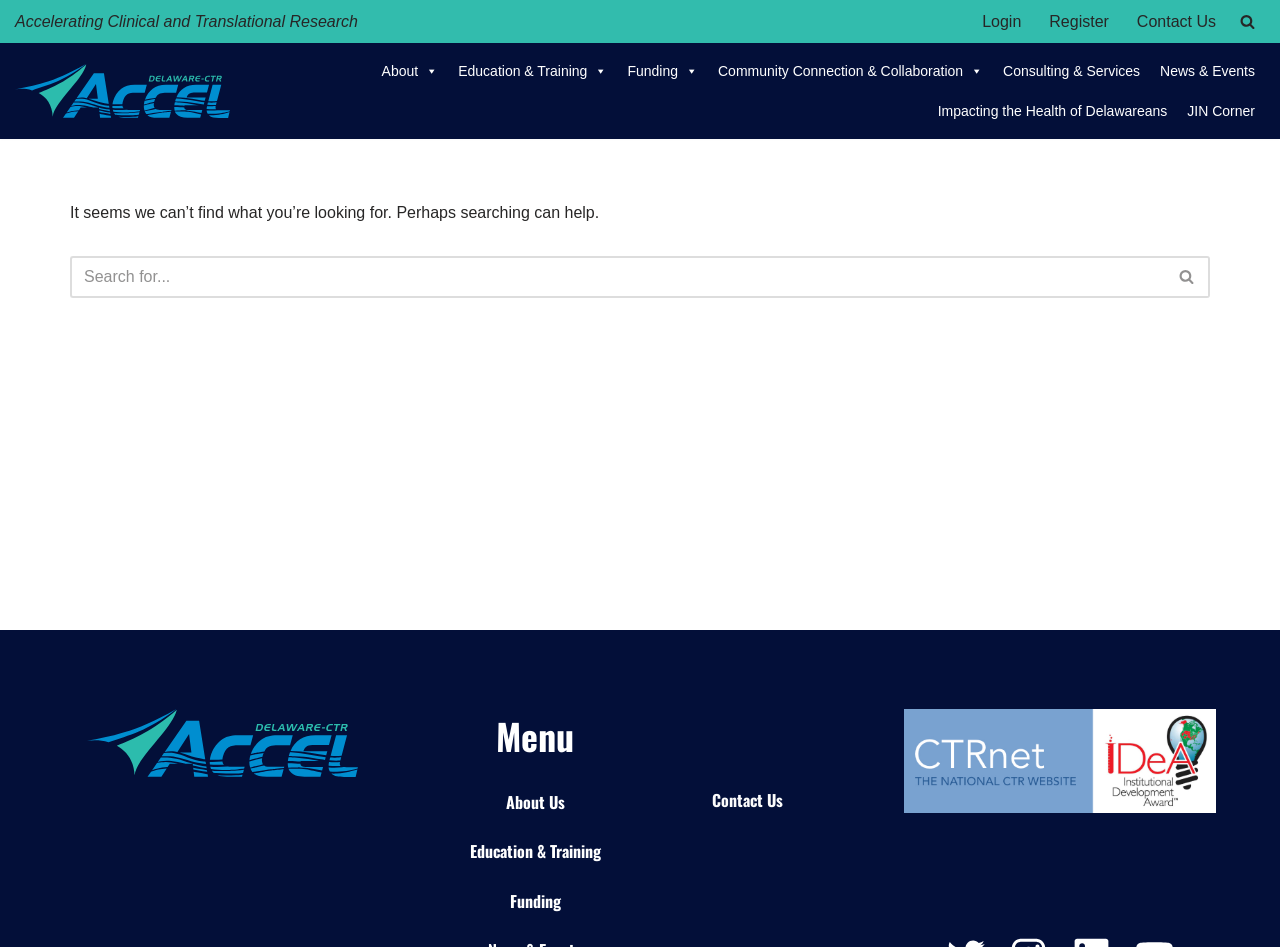With reference to the image, please provide a detailed answer to the following question: What type of research is the Delaware CTR ACCEL Program focused on?

The Delaware CTR ACCEL Program is focused on accelerating clinical and translational research, as evident from the static text 'Accelerating Clinical and Translational Research' on the webpage.